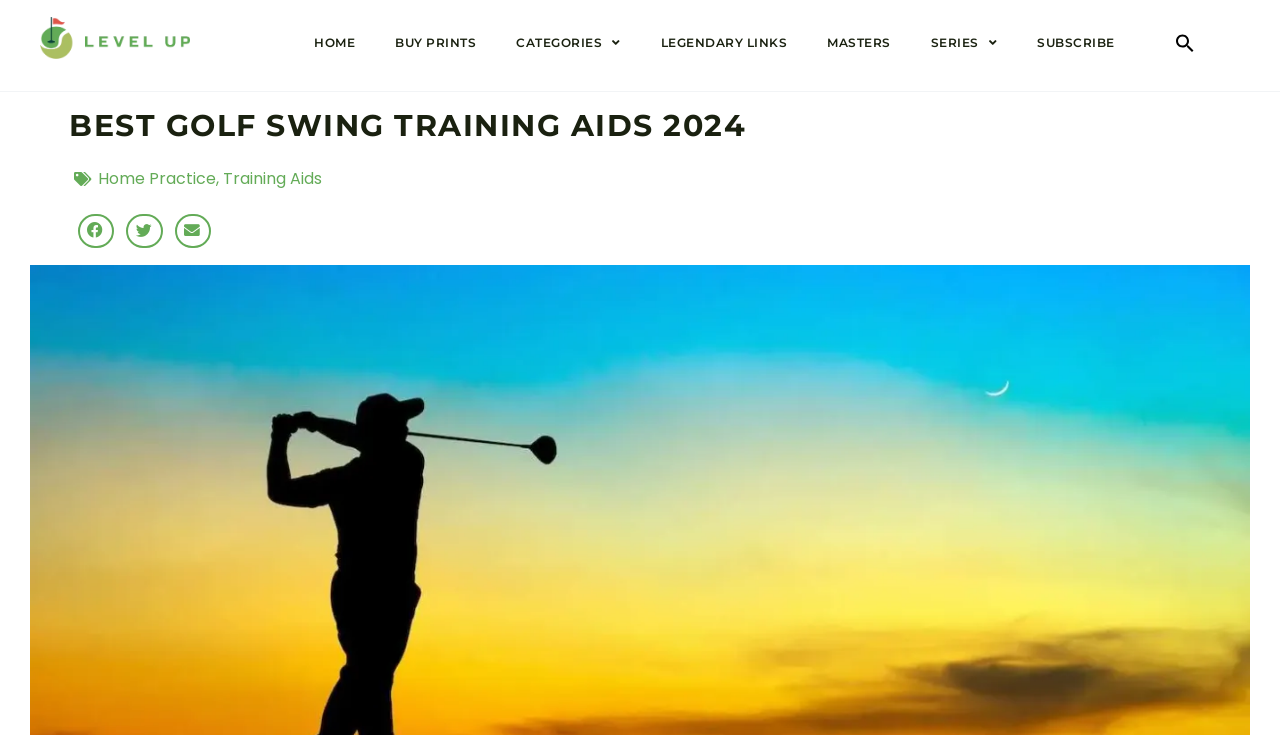How many navigation links are there?
Please provide a single word or phrase as your answer based on the image.

7